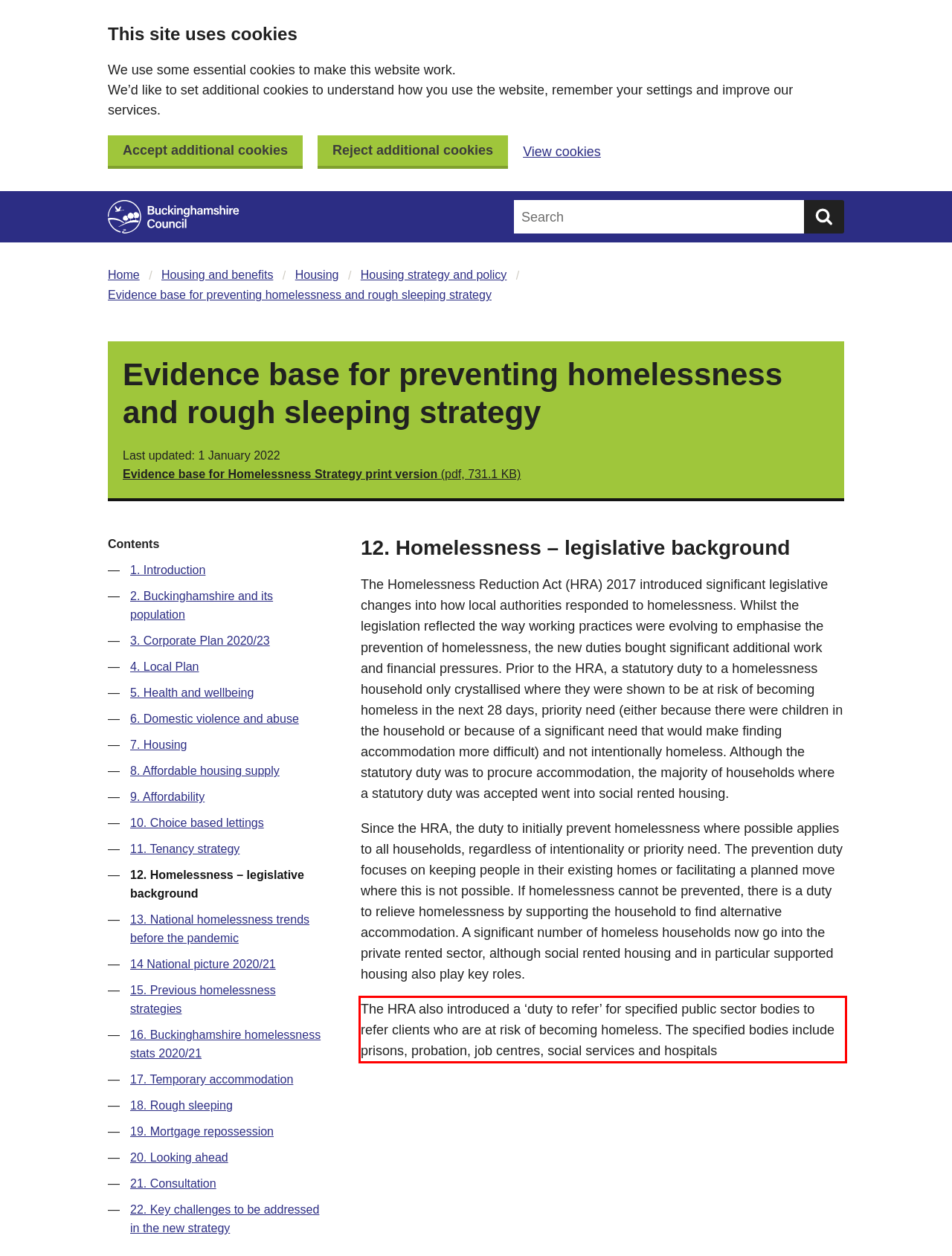Analyze the webpage screenshot and use OCR to recognize the text content in the red bounding box.

The HRA also introduced a ‘duty to refer’ for specified public sector bodies to refer clients who are at risk of becoming homeless. The specified bodies include prisons, probation, job centres, social services and hospitals